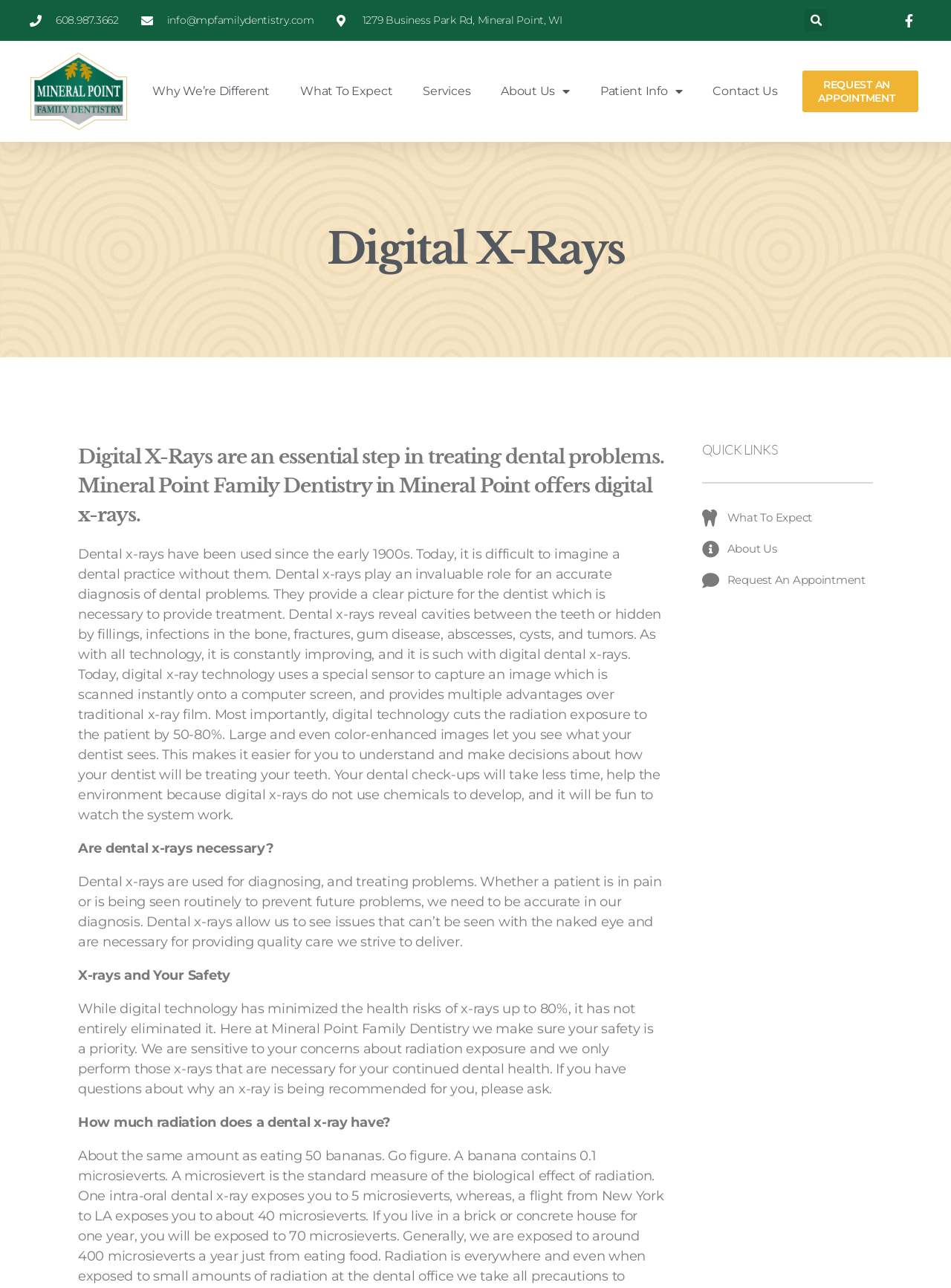Determine the bounding box coordinates for the clickable element to execute this instruction: "Read about what to expect". Provide the coordinates as four float numbers between 0 and 1, i.e., [left, top, right, bottom].

[0.316, 0.058, 0.413, 0.084]